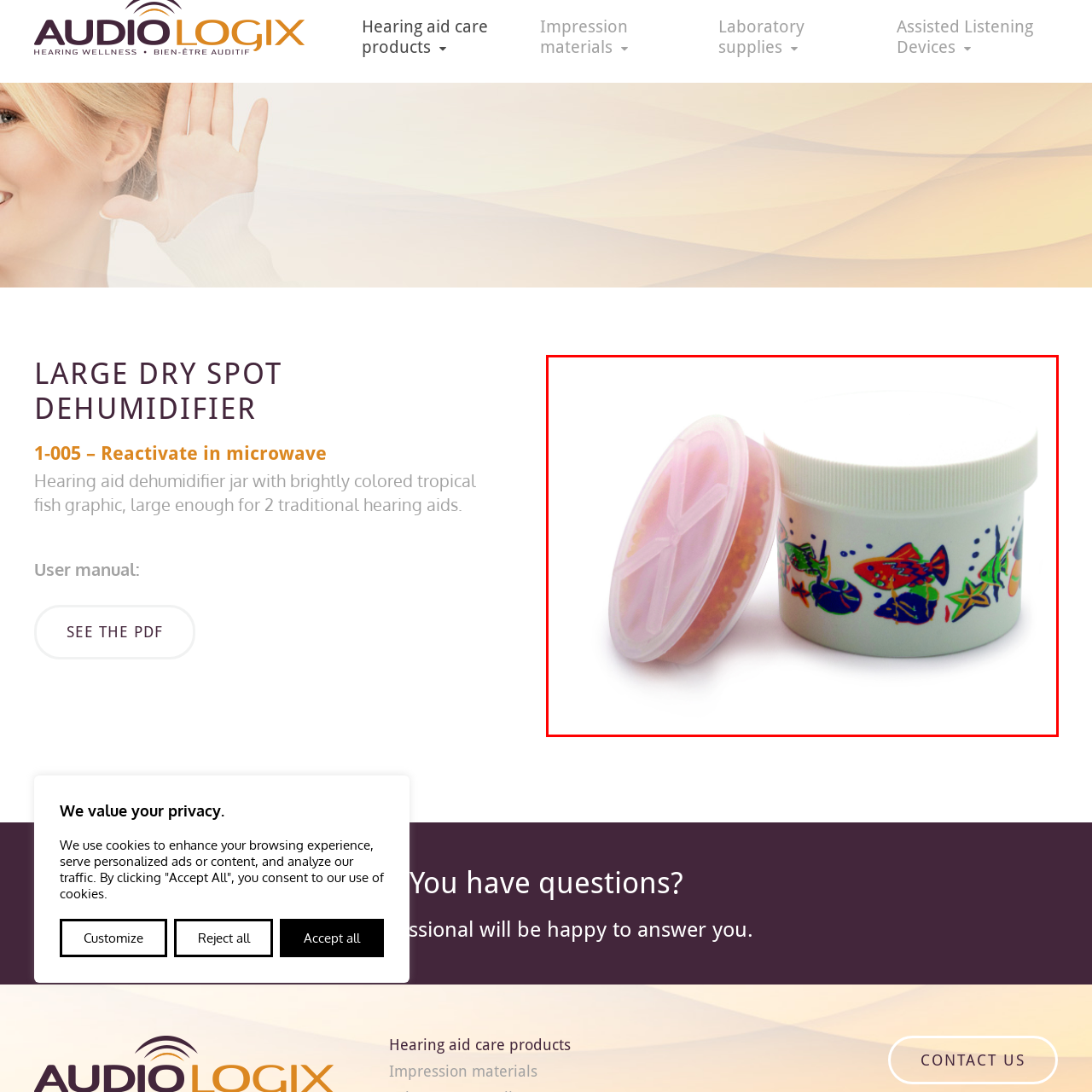Please scrutinize the image marked by the red boundary and answer the question that follows with a detailed explanation, using the image as evidence: 
What is the theme of the graphics on the container?

The caption describes the container as being adorned with vibrant graphics of tropical fish, making it visually appealing.